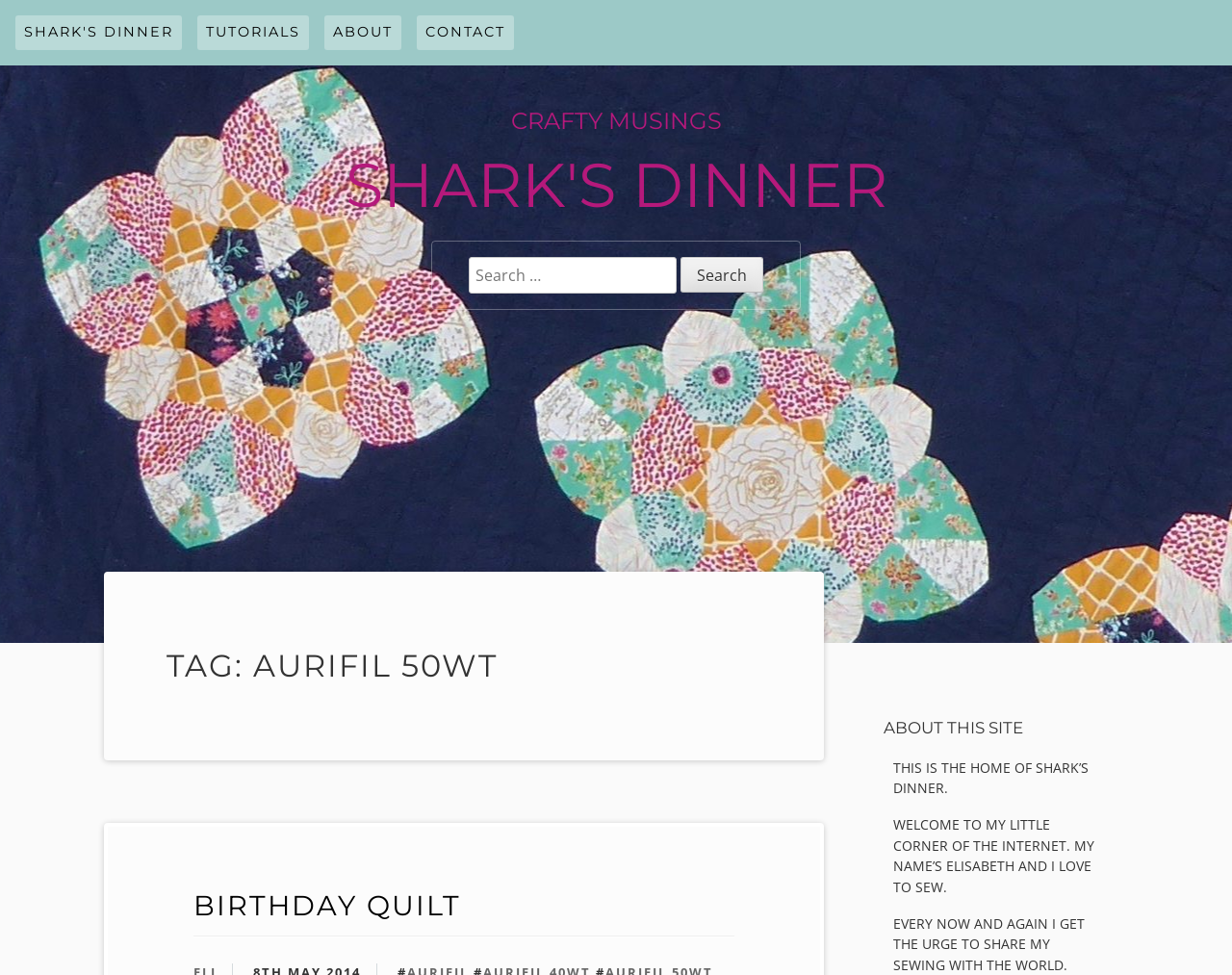Determine the bounding box coordinates of the UI element described by: "Birthday Quilt".

[0.157, 0.912, 0.374, 0.95]